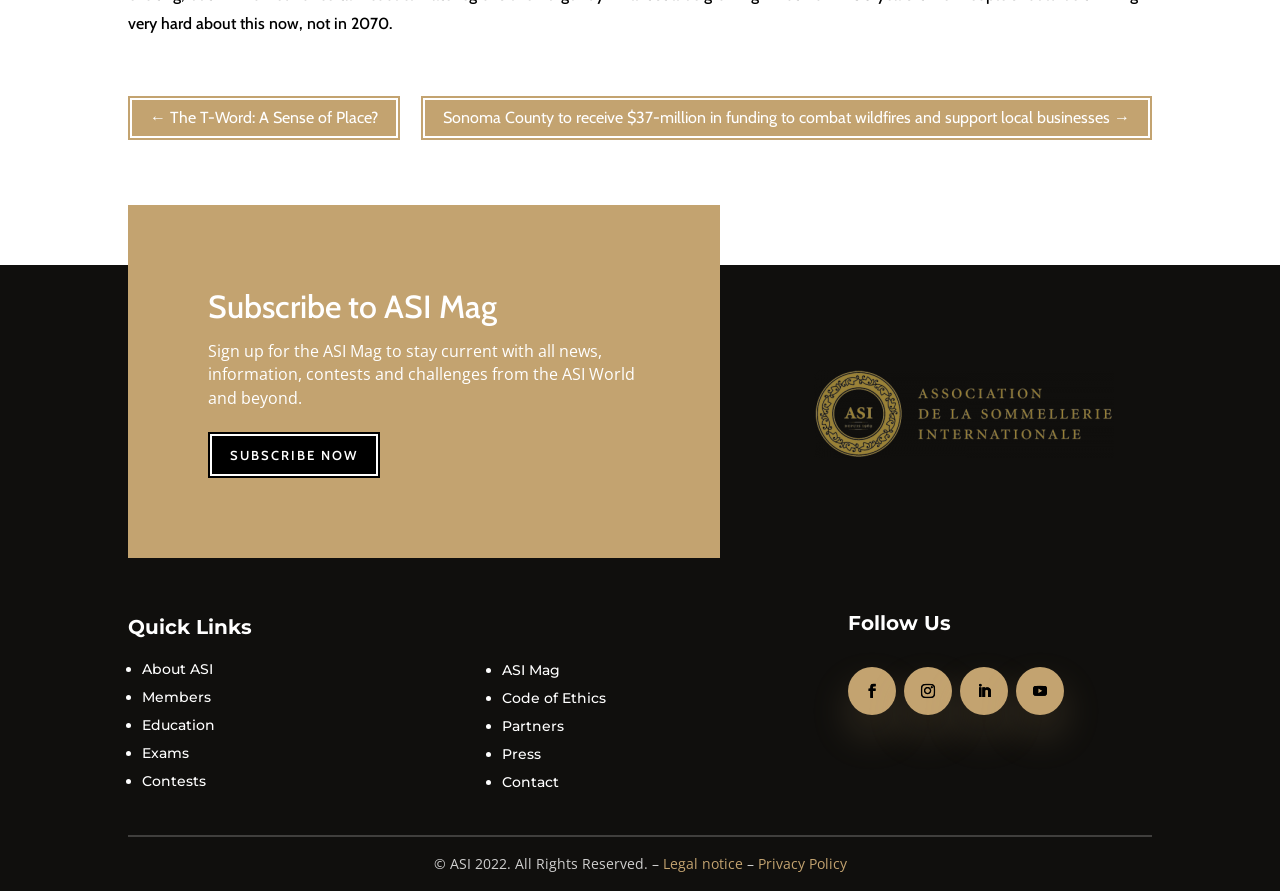Locate the bounding box coordinates of the element that should be clicked to execute the following instruction: "Follow ASI on Facebook".

[0.663, 0.748, 0.7, 0.802]